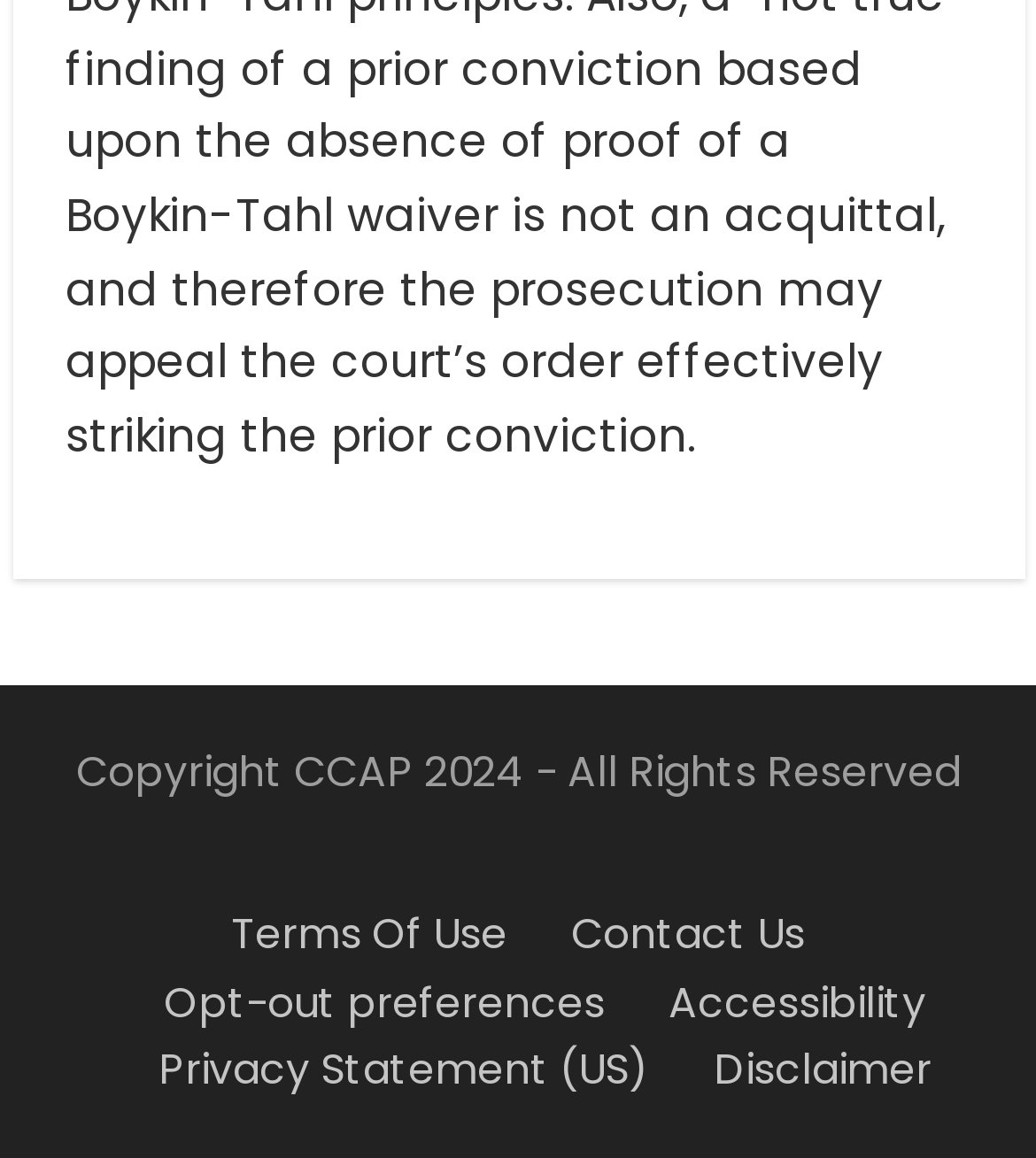How many columns are in the footer menu?
Using the information from the image, give a concise answer in one word or a short phrase.

1